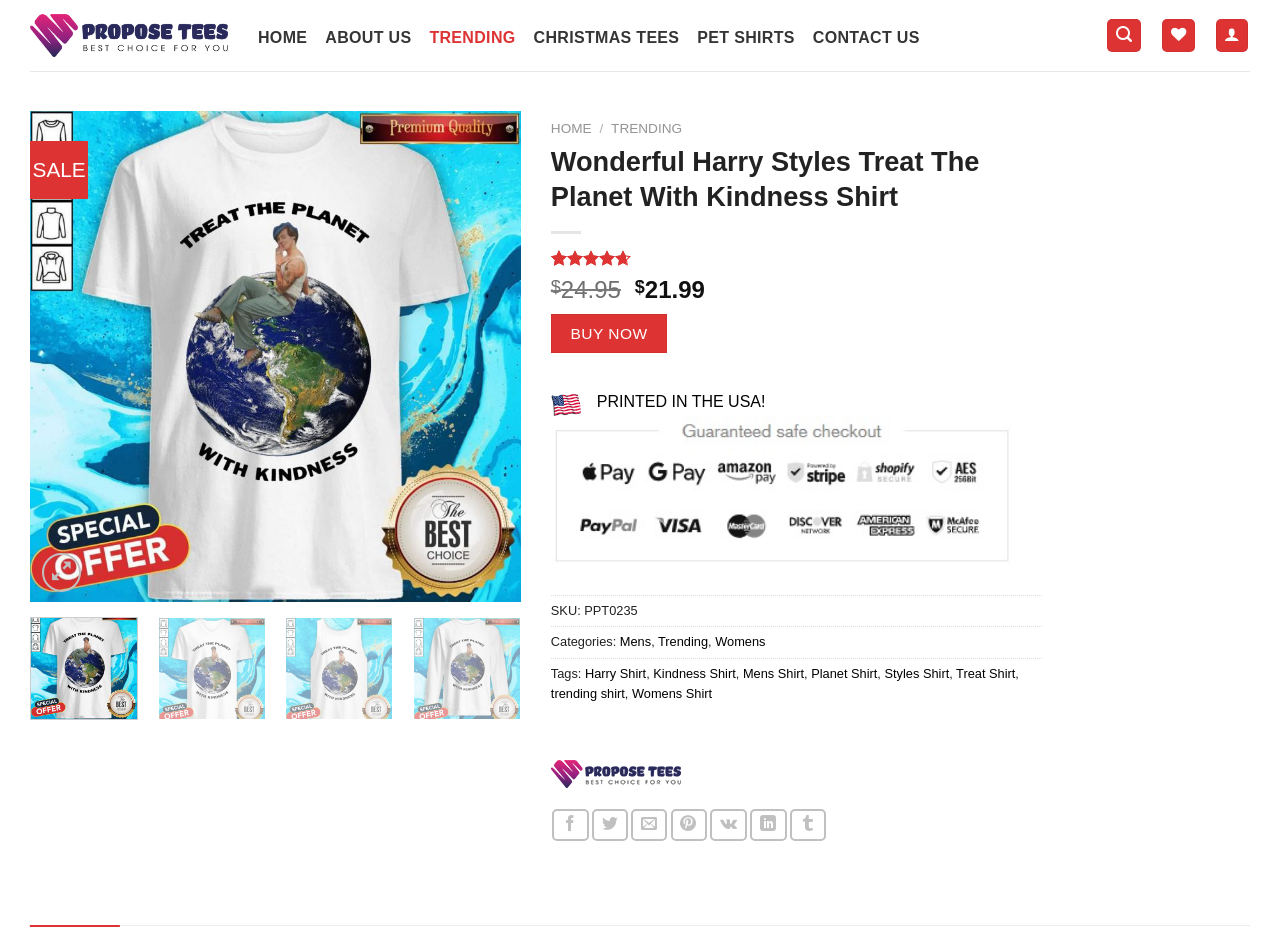Please find the bounding box coordinates of the element that must be clicked to perform the given instruction: "Search for a product". The coordinates should be four float numbers from 0 to 1, i.e., [left, top, right, bottom].

[0.865, 0.021, 0.891, 0.056]